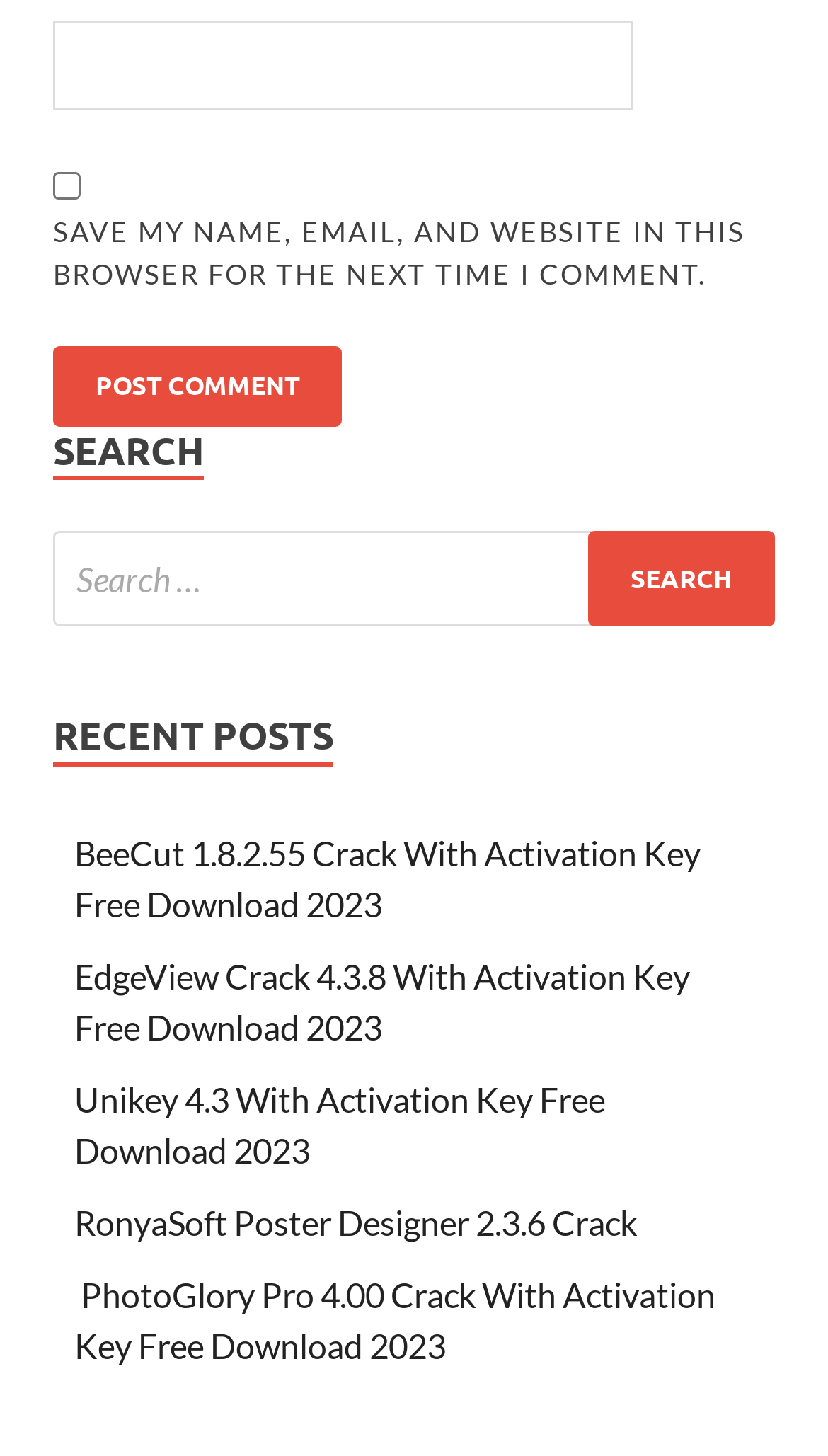What type of content is listed under 'RECENT POSTS'?
Kindly offer a detailed explanation using the data available in the image.

The links listed under 'RECENT POSTS' have titles that suggest they are related to software cracks, such as 'BeeCut 1.8.2.55 Crack With Activation Key Free Download 2023' and 'EdgeView Crack 4.3.8 With Activation Key Free Download 2023'.